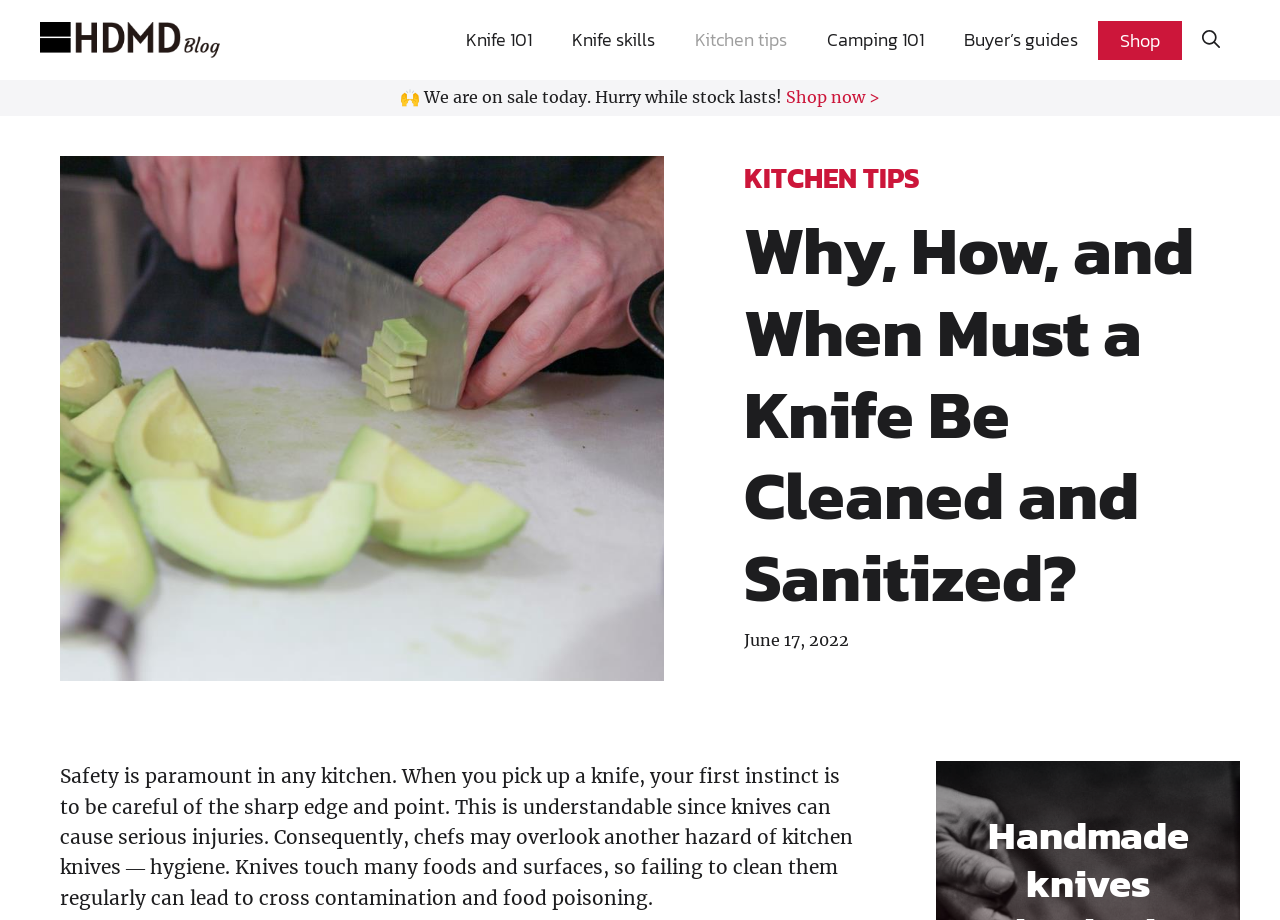Can you identify the bounding box coordinates of the clickable region needed to carry out this instruction: 'Shop now'? The coordinates should be four float numbers within the range of 0 to 1, stated as [left, top, right, bottom].

[0.614, 0.095, 0.688, 0.116]